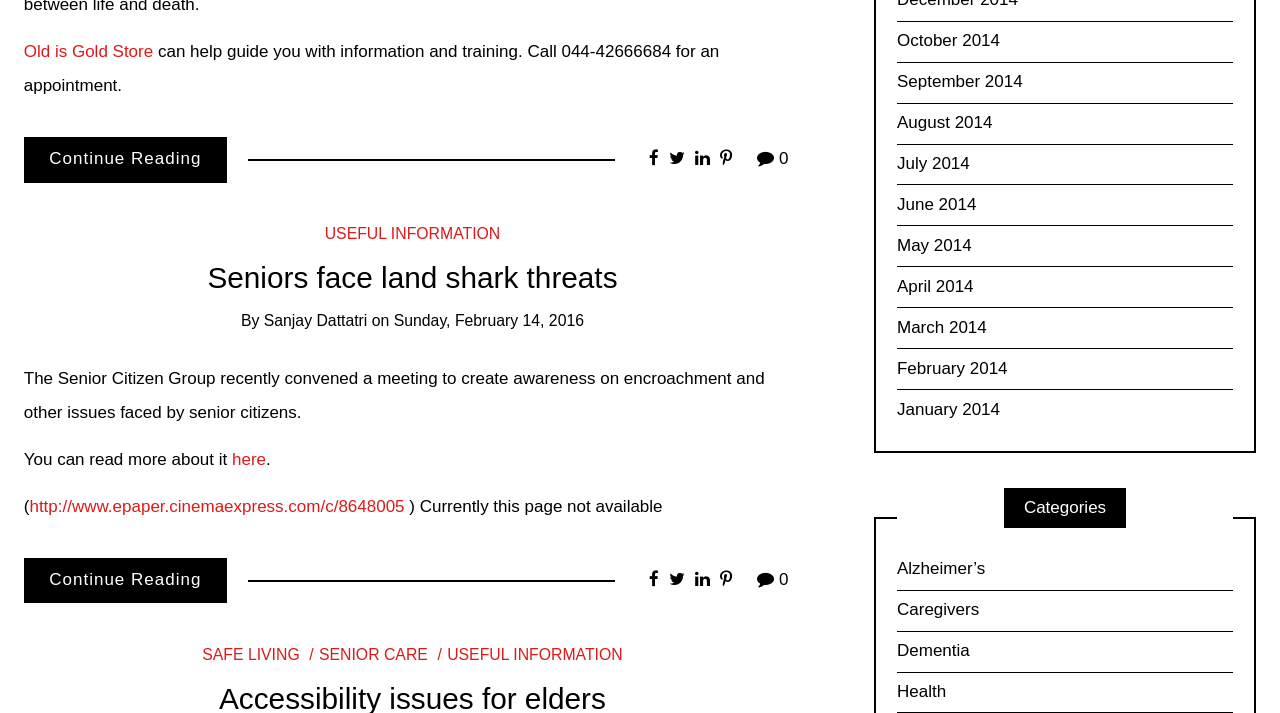Please locate the clickable area by providing the bounding box coordinates to follow this instruction: "Click on 'here'".

[0.181, 0.631, 0.208, 0.658]